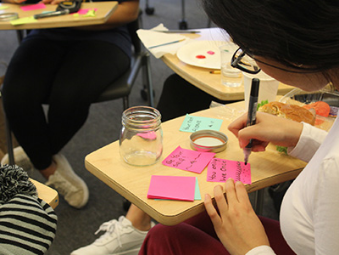Answer the following in one word or a short phrase: 
What is the purpose of the sticky notes?

Uplifting fellow students